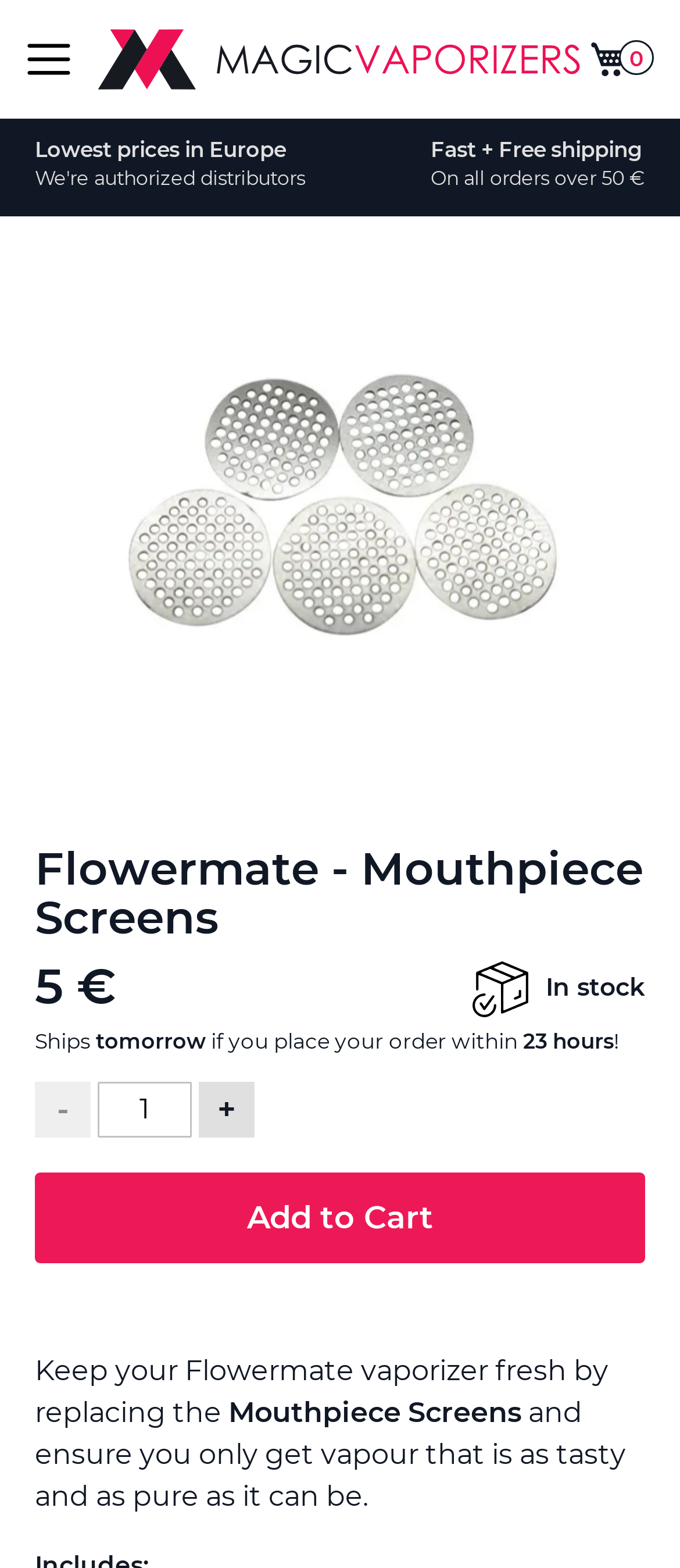Determine the main heading of the webpage and generate its text.

Flowermate - Mouthpiece Screens